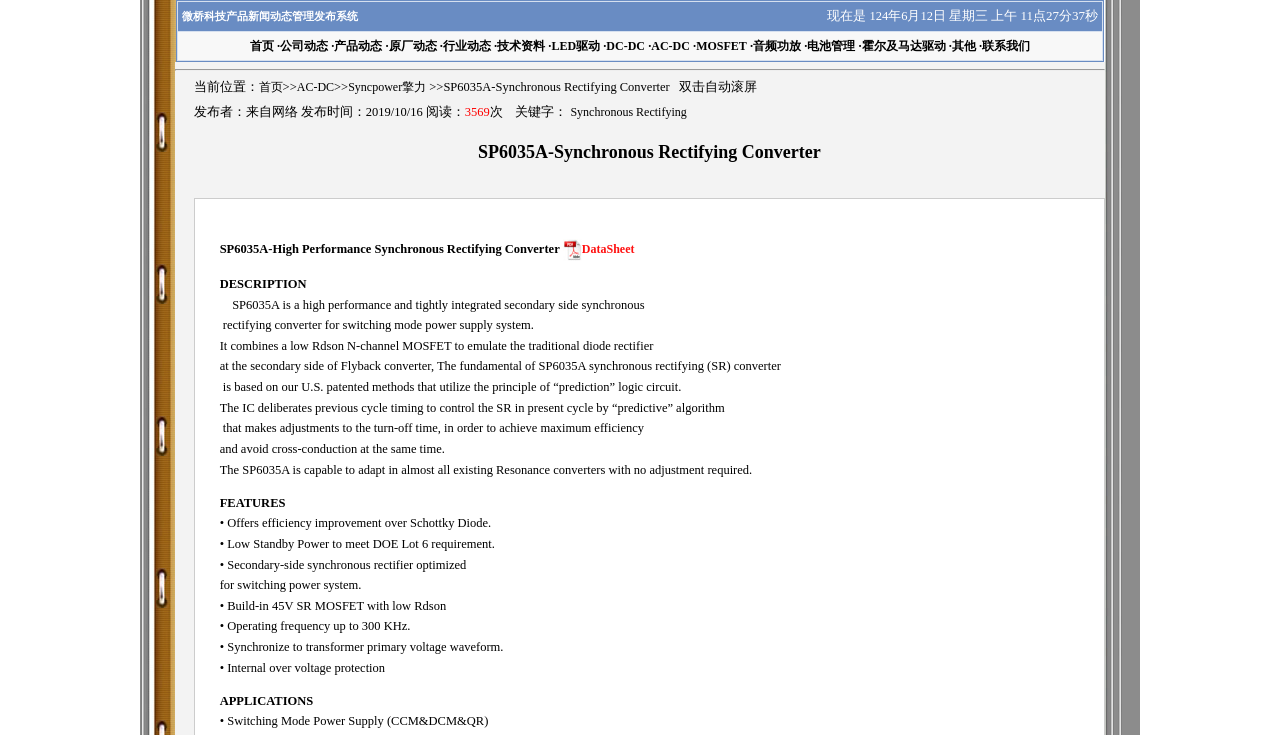Could you highlight the region that needs to be clicked to execute the instruction: "Click the 'Synchronous Rectifying' link"?

[0.446, 0.143, 0.537, 0.162]